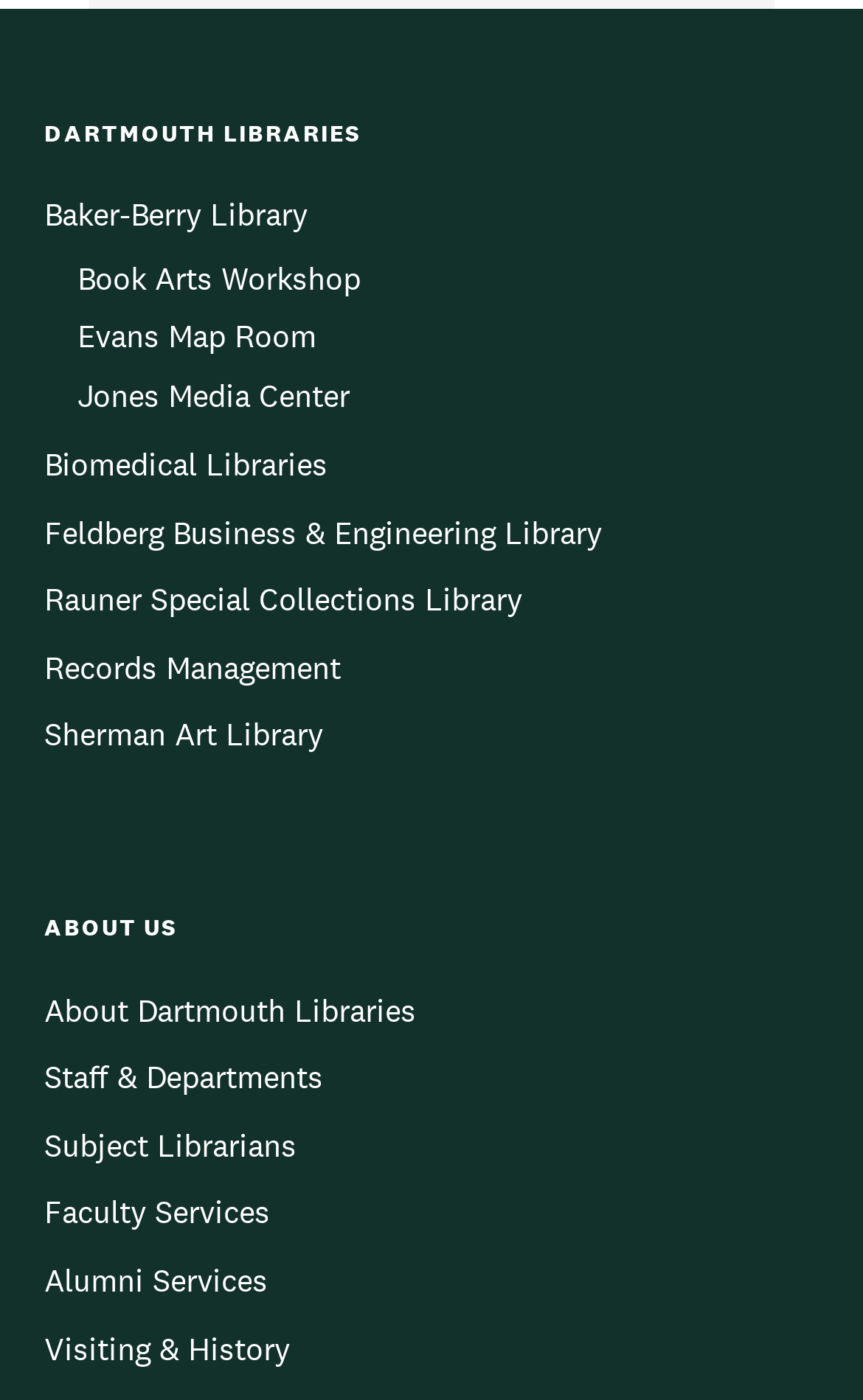Provide a short answer to the following question with just one word or phrase: How many menu items are under 'Baker-Berry Library'?

3